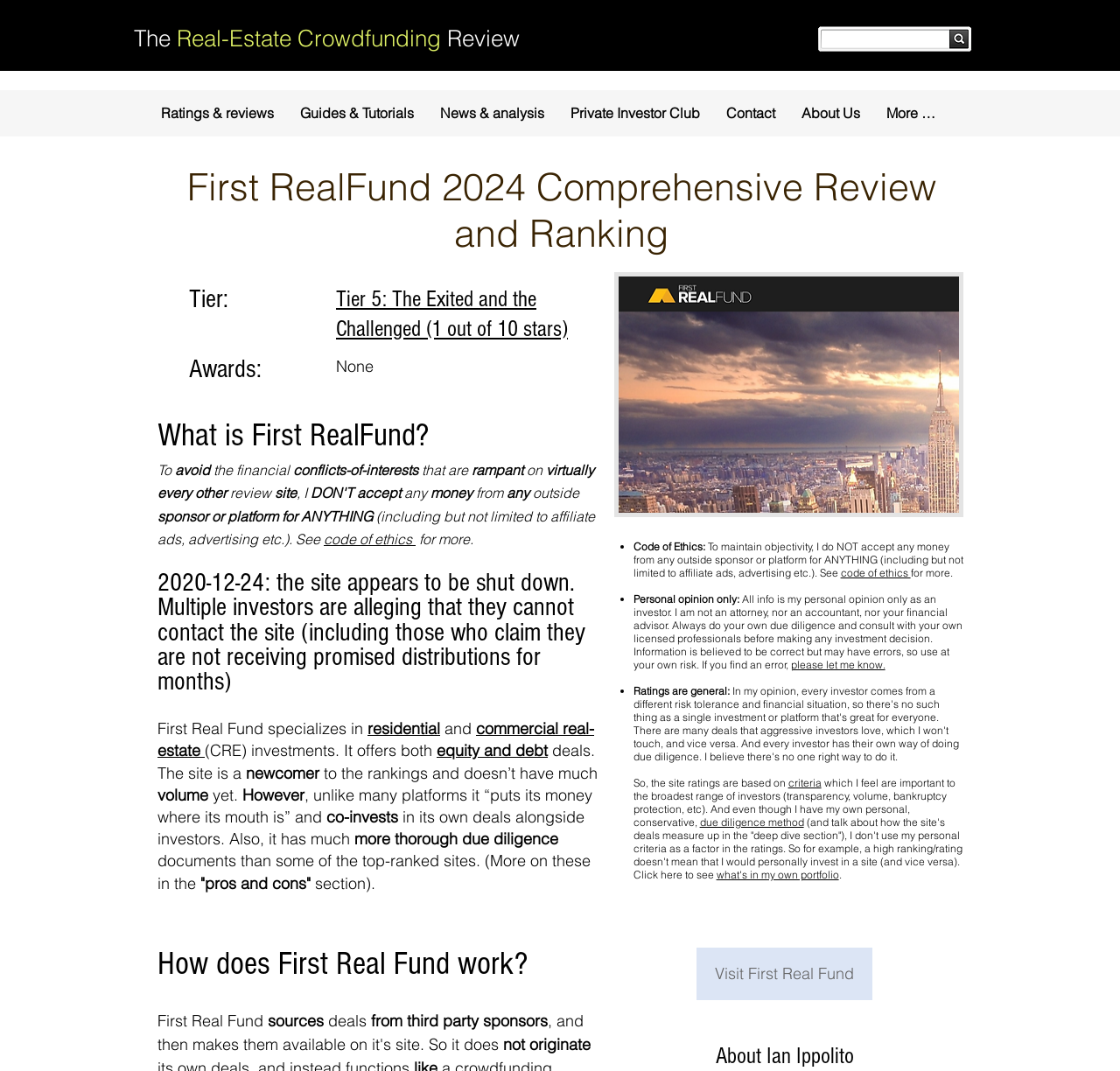Offer a comprehensive description of the webpage’s content and structure.

This webpage is a comprehensive review and ranking of First Real Fund, a real-estate crowdfunding platform. At the top, there is a navigation menu with links to "Ratings & reviews", "Guides & Tutorials", "News & analysis", "Private Investor Club", "Contact", and "About Us". Below the navigation menu, there is a search bar with a magnifying glass icon.

The main content of the webpage is divided into sections, each with a heading. The first section provides an overview of First Real Fund, stating that it specializes in residential and commercial real-estate investments and offers both equity and debt deals. The text also mentions that the site is a newcomer to the rankings and doesn't have much volume yet.

The next section discusses the pros and cons of First Real Fund, highlighting that it "puts its money where its mouth is" by co-investing in its own deals alongside investors. It also has more thorough due diligence documents than some top-ranked sites.

Further down, there is a section explaining how First Real Fund works, stating that it sources deals from third-party sponsors and does not originate them.

The webpage also includes a code of ethics section, which emphasizes the importance of objectivity and not accepting money from outside sponsors or platforms.

Throughout the webpage, there are links to related topics, such as "Tier 5: The Exited and the Challenged" and "code of ethics". There are also several images, including a logo and a screenshot of the First Real Fund website.